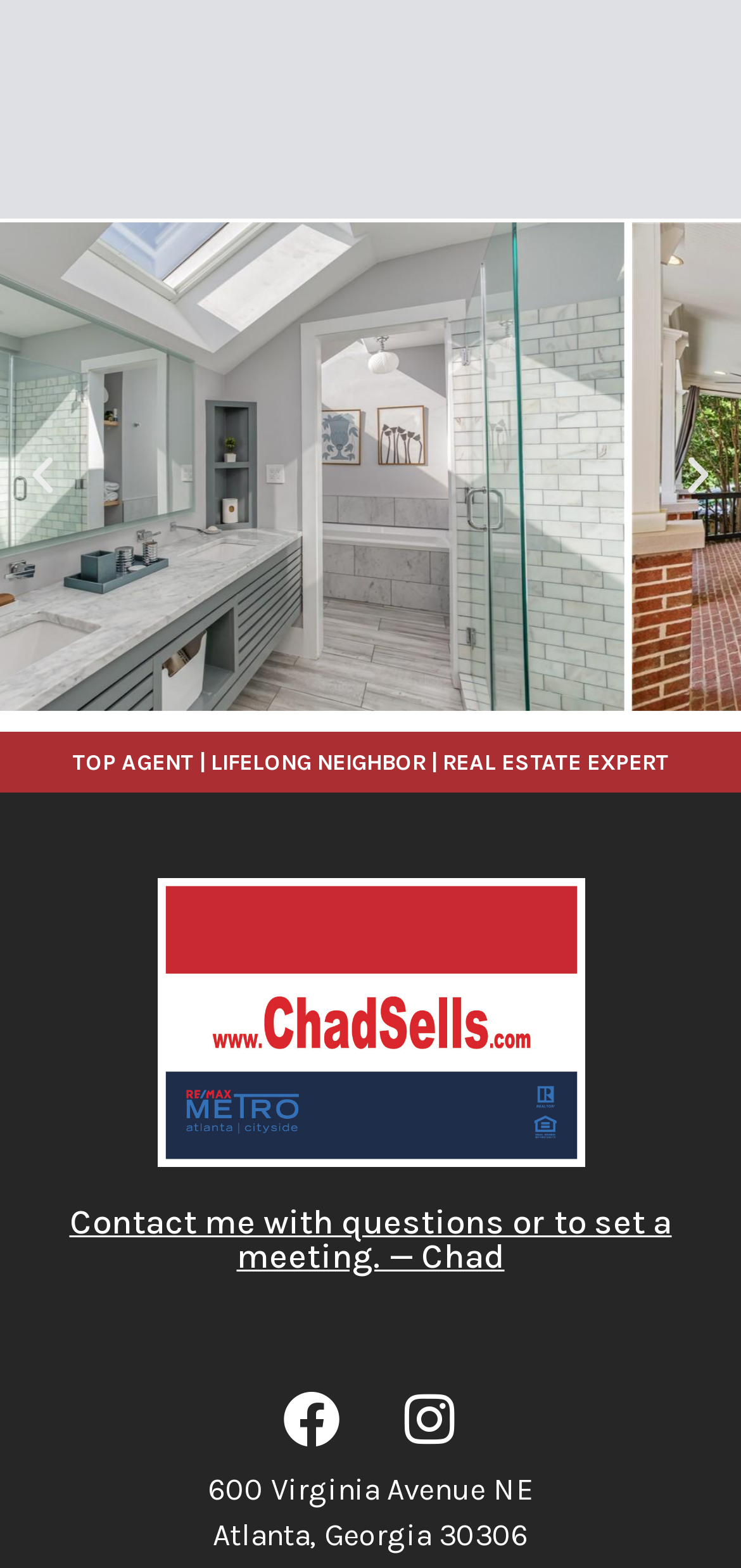Using the provided description: "aria-label="Next slide"", find the bounding box coordinates of the corresponding UI element. The output should be four float numbers between 0 and 1, in the format [left, top, right, bottom].

[0.91, 0.288, 0.974, 0.318]